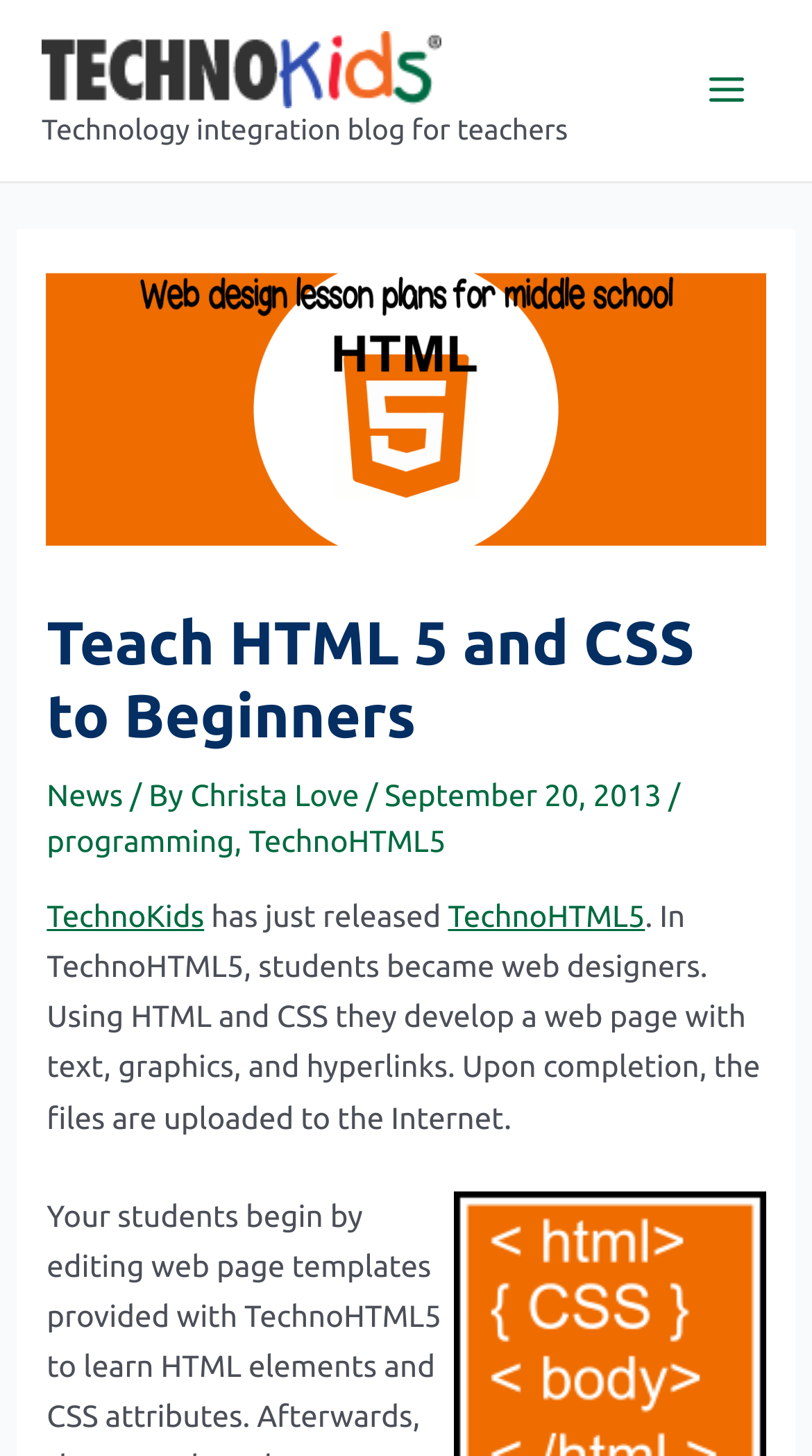Answer the question using only one word or a concise phrase: What is the name of the blog?

Technology integration blog